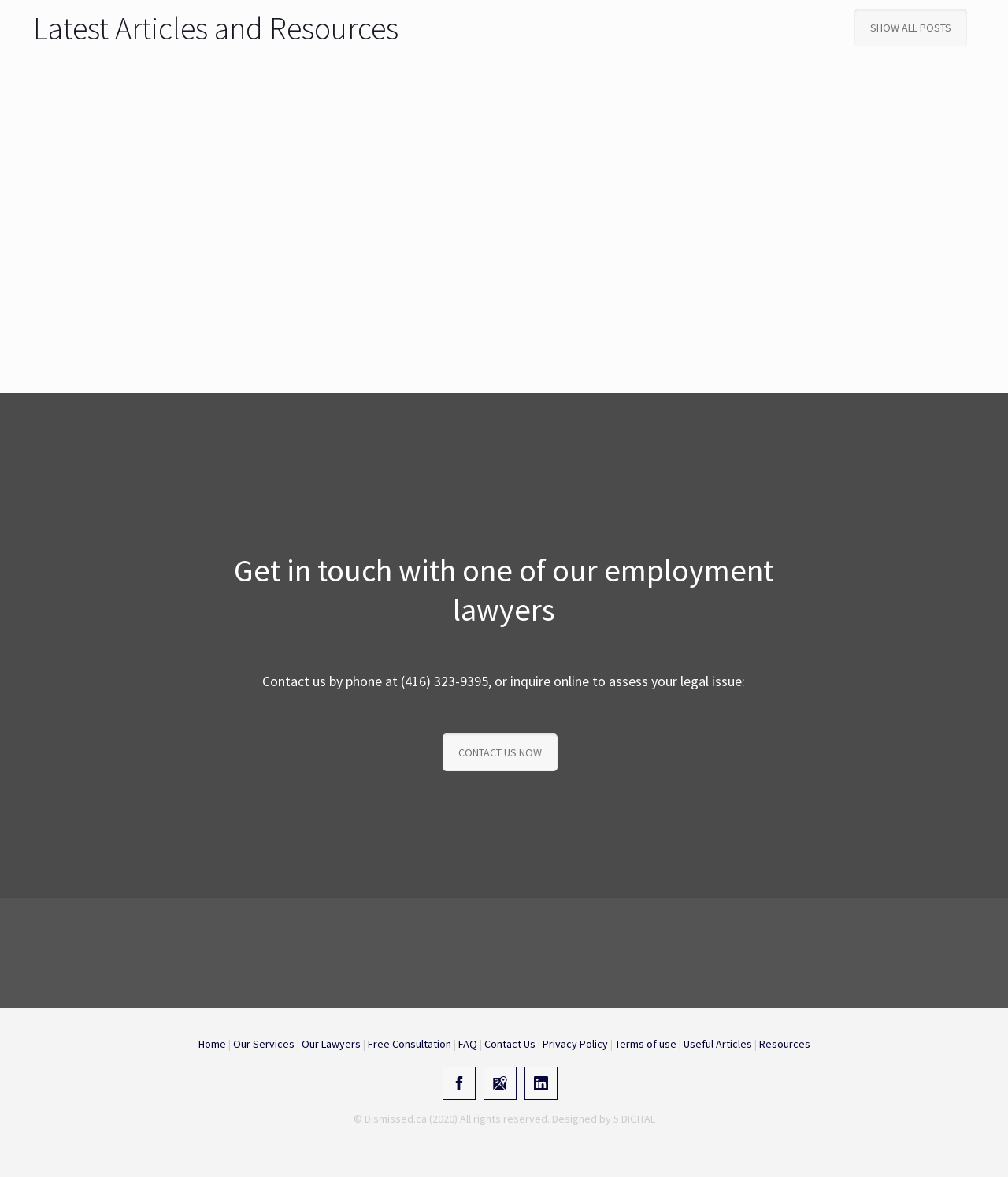Please respond to the question with a concise word or phrase:
How can I contact the employment lawyers?

Phone or online inquiry